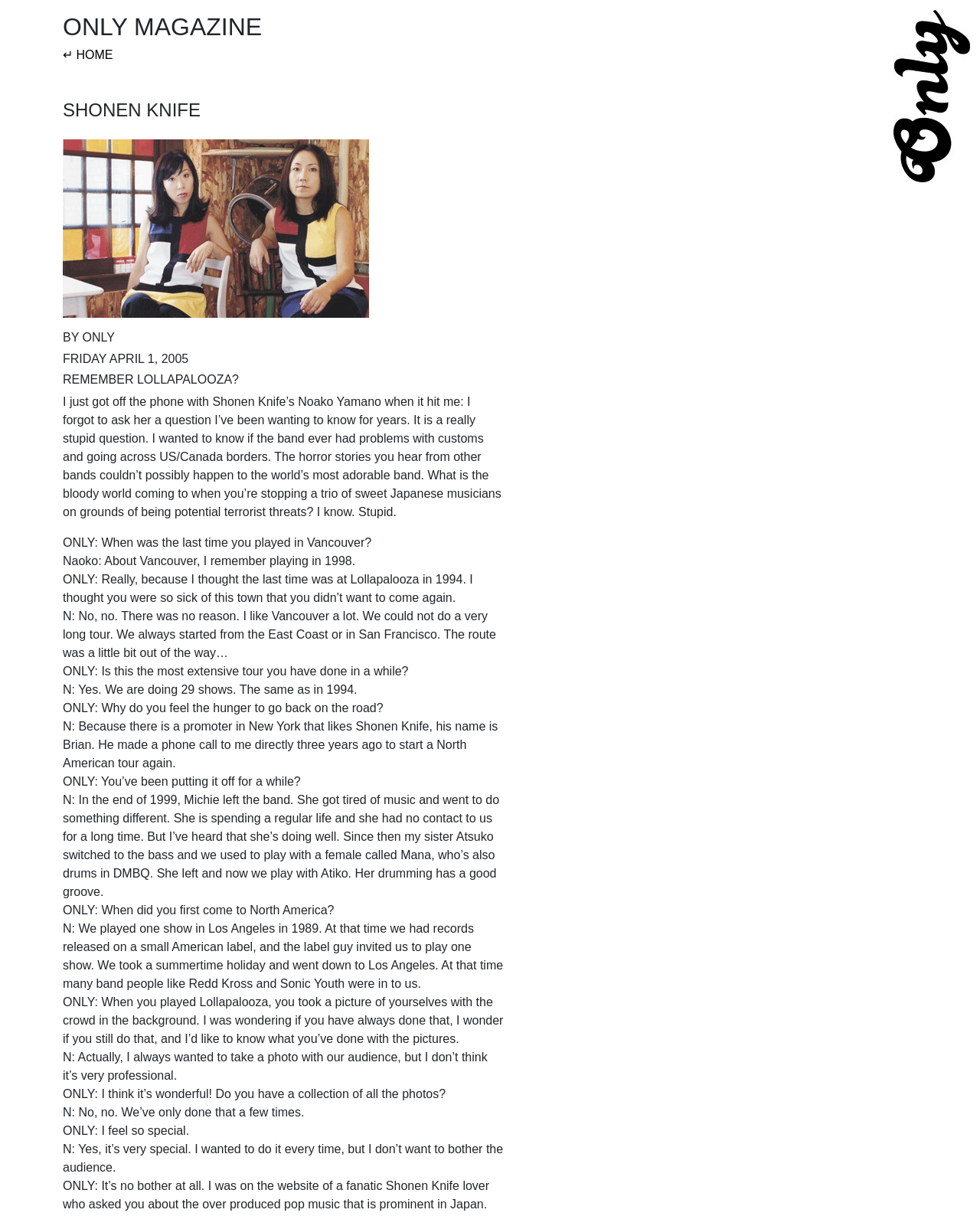Answer the question using only a single word or phrase: 
What is the date of the article?

Friday, April 1, 2005